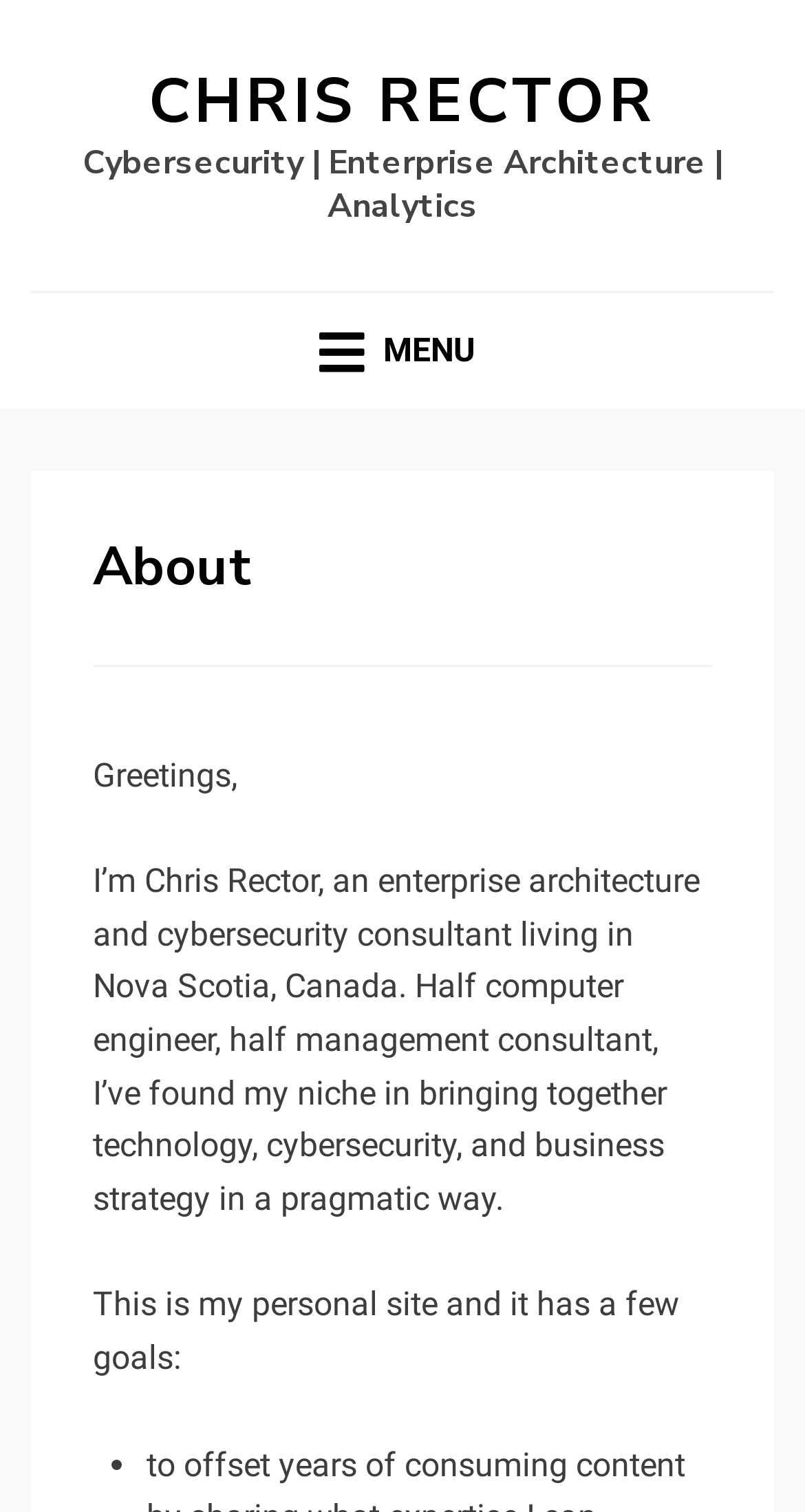Provide a comprehensive caption for the webpage.

The webpage is about Chris Rector, a cybersecurity and enterprise architecture consultant. At the top-left of the page, there is a link with the text "CHRIS RECTOR". Below it, there is a static text describing Chris's expertise, "Cybersecurity | Enterprise Architecture | Analytics". 

To the right of the link, there is a menu link with an icon, represented by "\uf0c9 MENU". When expanded, the menu has a header section with the title "About". Below the title, there is a greeting message, "Greetings,". 

Following the greeting, there is a paragraph of text that introduces Chris, describing his background, expertise, and approach to his work. The text is positioned in the middle of the page, spanning almost the entire width. 

Below the introductory paragraph, there is another paragraph that explains the purpose of the website. The text starts with "This is my personal site and it has a few goals:". 

Finally, there is an unordered list item marked with a bullet point, "•", which is likely the start of a list describing the goals of the website.